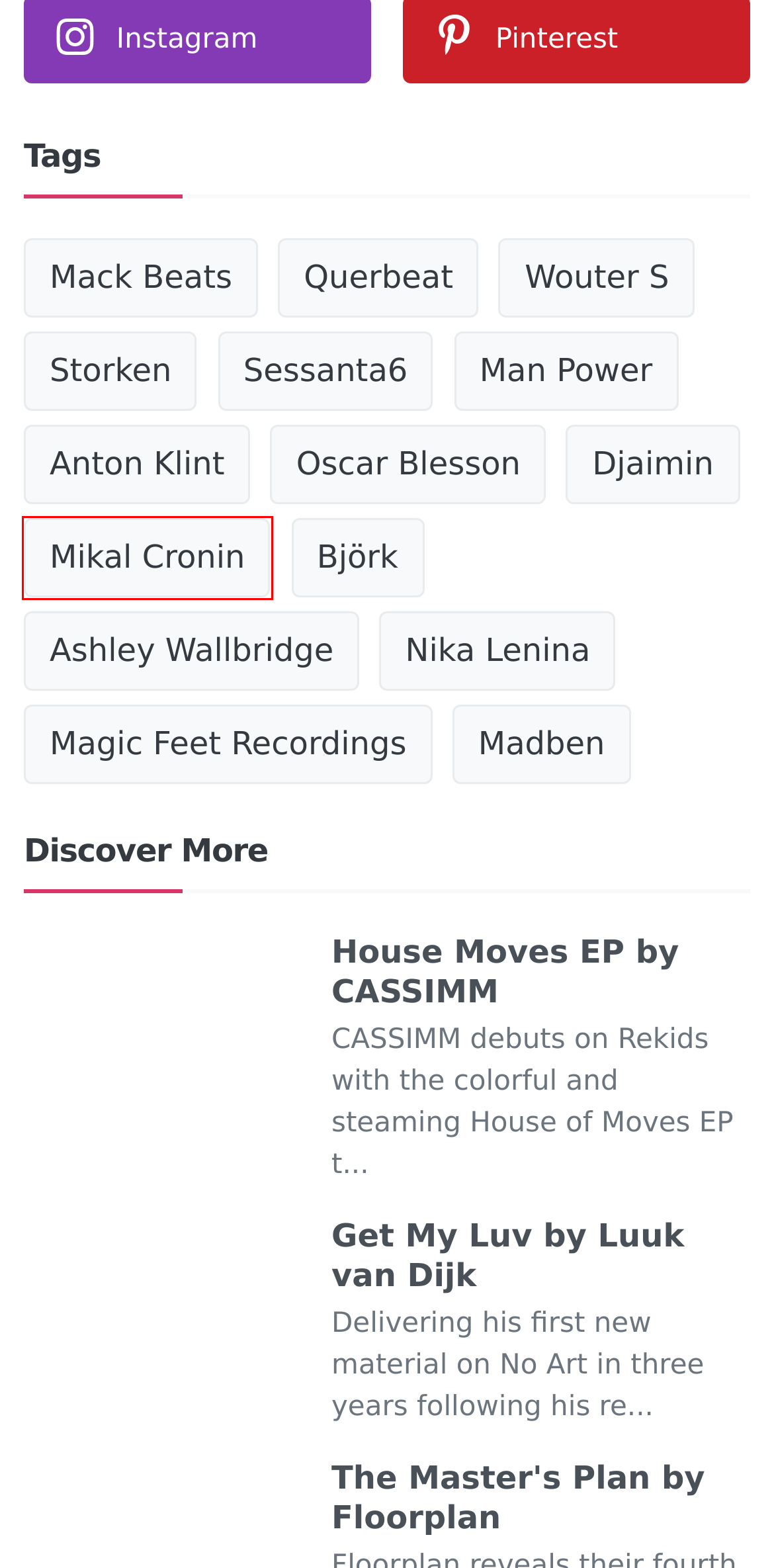You are provided with a screenshot of a webpage highlighting a UI element with a red bounding box. Choose the most suitable webpage description that matches the new page after clicking the element in the bounding box. Here are the candidates:
A. Magic Feet Recordings - Evlear Magazine
B. Nika Lenina - Evlear Magazine
C. Ashley Wallbridge - Evlear Magazine
D. Madben - Evlear Magazine
E. Oscar Blesson - Evlear Magazine
F. Mikal Cronin - Evlear Magazine
G. The Master's Plan by Floorplan - Evlear Magazine
H. Storken - Evlear Magazine

F